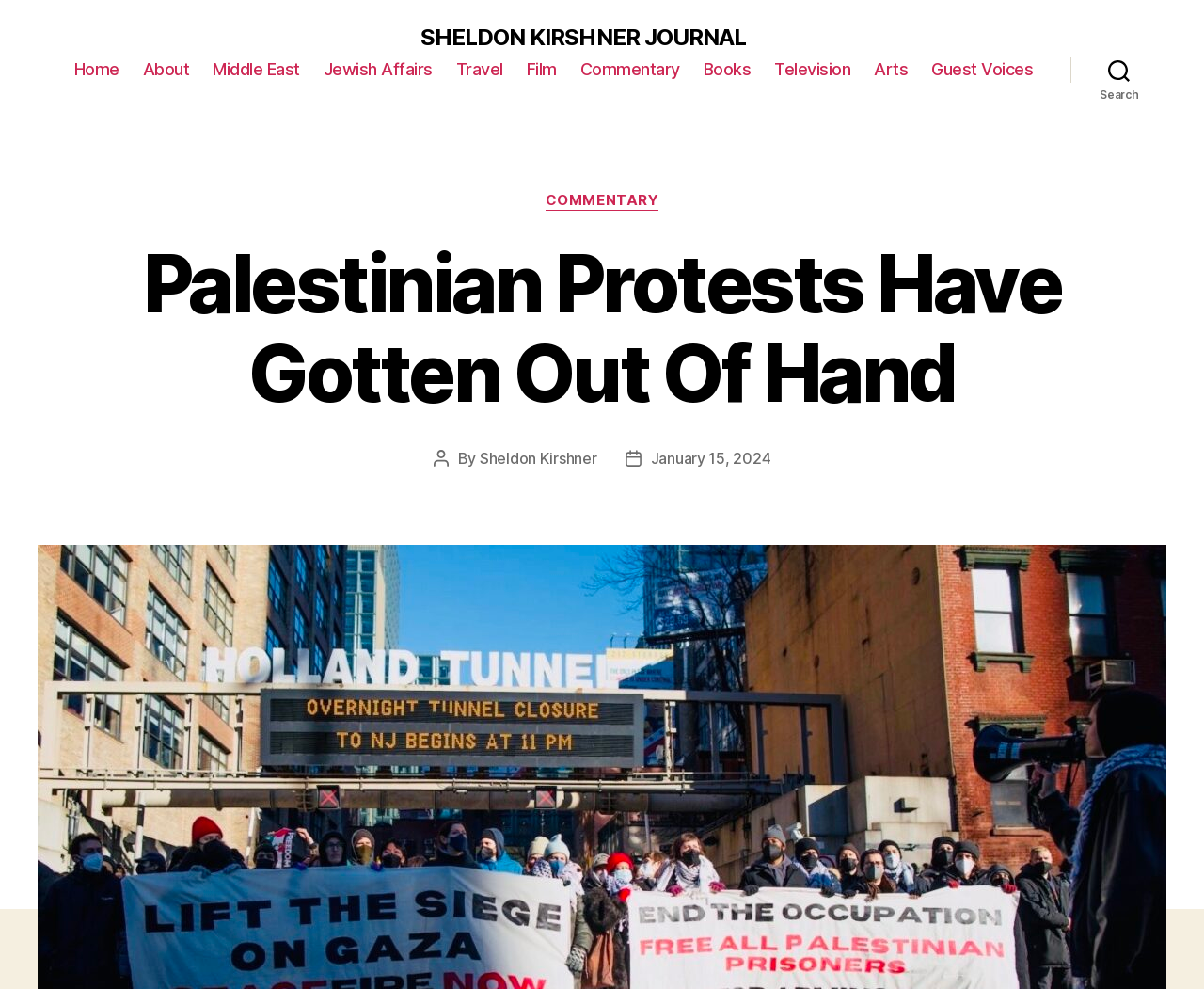Highlight the bounding box of the UI element that corresponds to this description: "Commentary".

[0.482, 0.06, 0.565, 0.081]